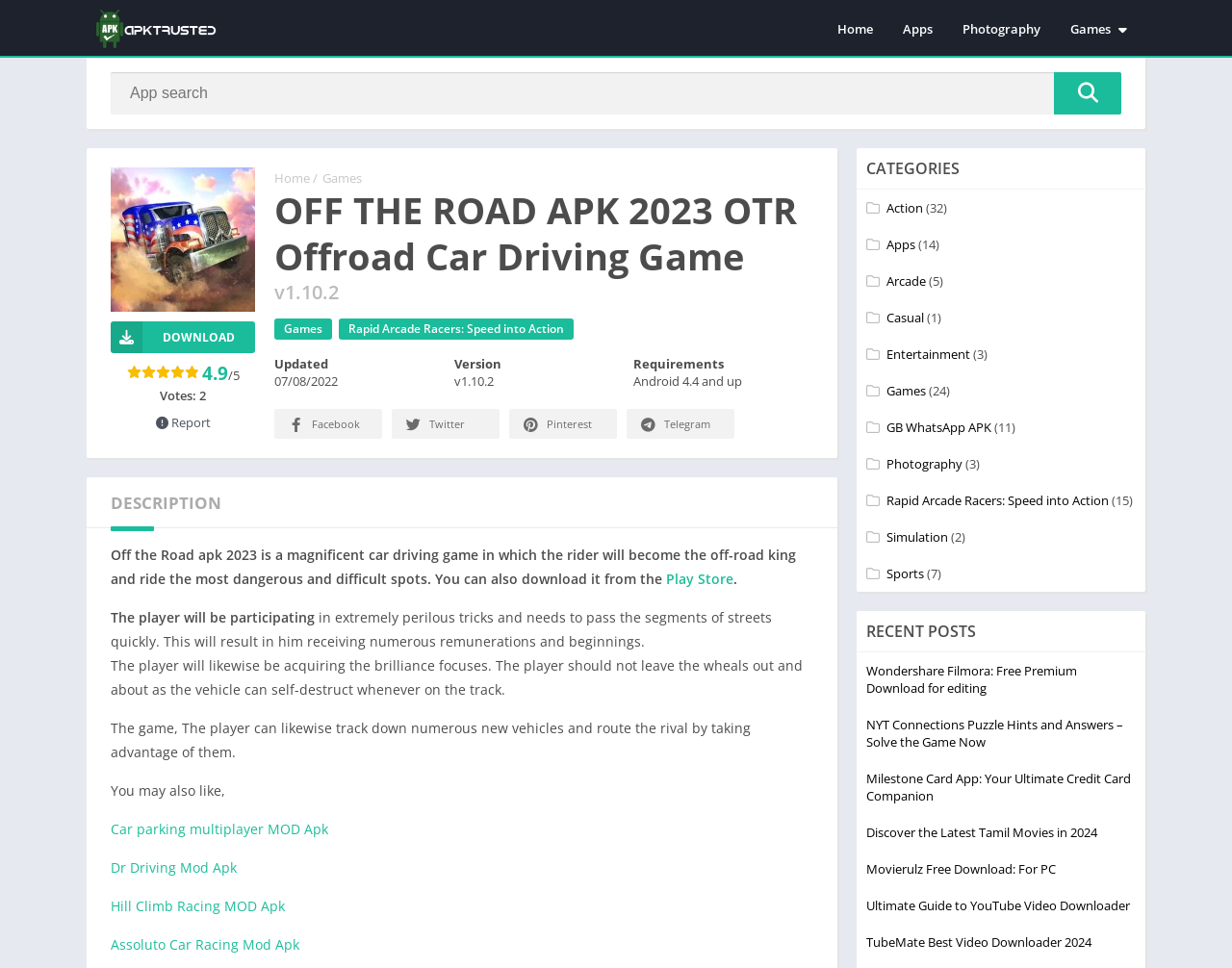Find the bounding box coordinates of the clickable area that will achieve the following instruction: "Read about Sweden's work permit salary requirements".

None